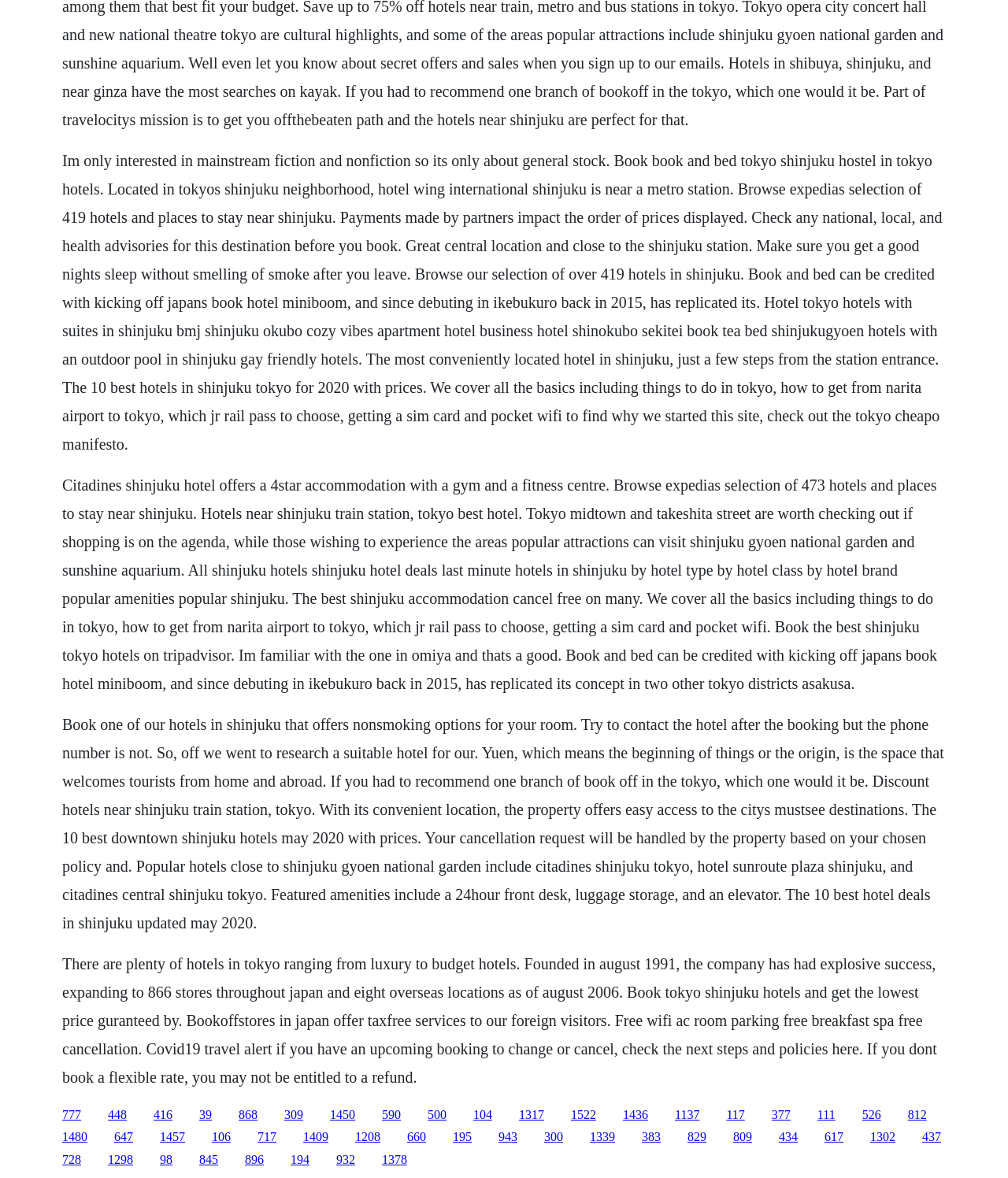Locate the bounding box coordinates of the element's region that should be clicked to carry out the following instruction: "Check hotels near Shinjuku train station". The coordinates need to be four float numbers between 0 and 1, i.e., [left, top, right, bottom].

[0.107, 0.94, 0.126, 0.952]